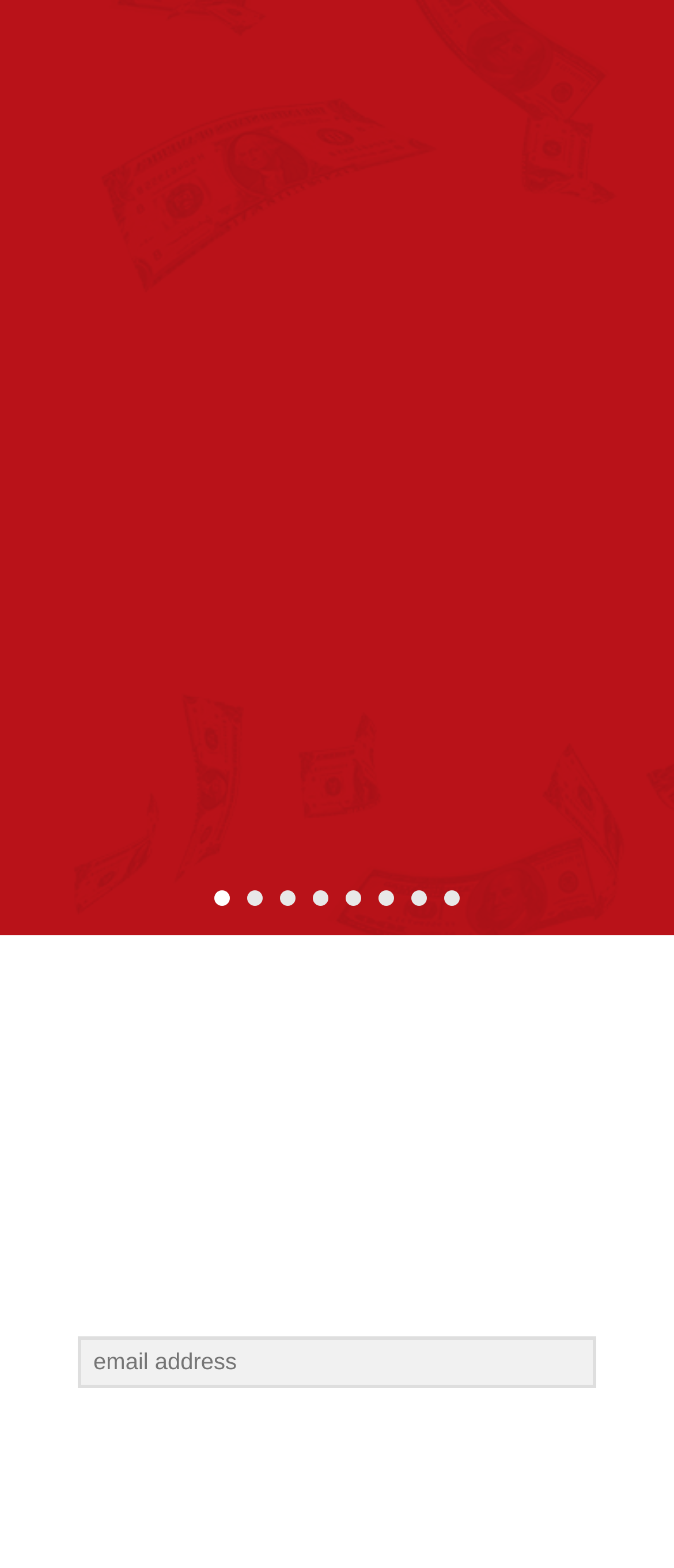Find the bounding box coordinates for the HTML element described in this sentence: "Submit". Provide the coordinates as four float numbers between 0 and 1, in the format [left, top, right, bottom].

[0.308, 0.91, 0.692, 0.954]